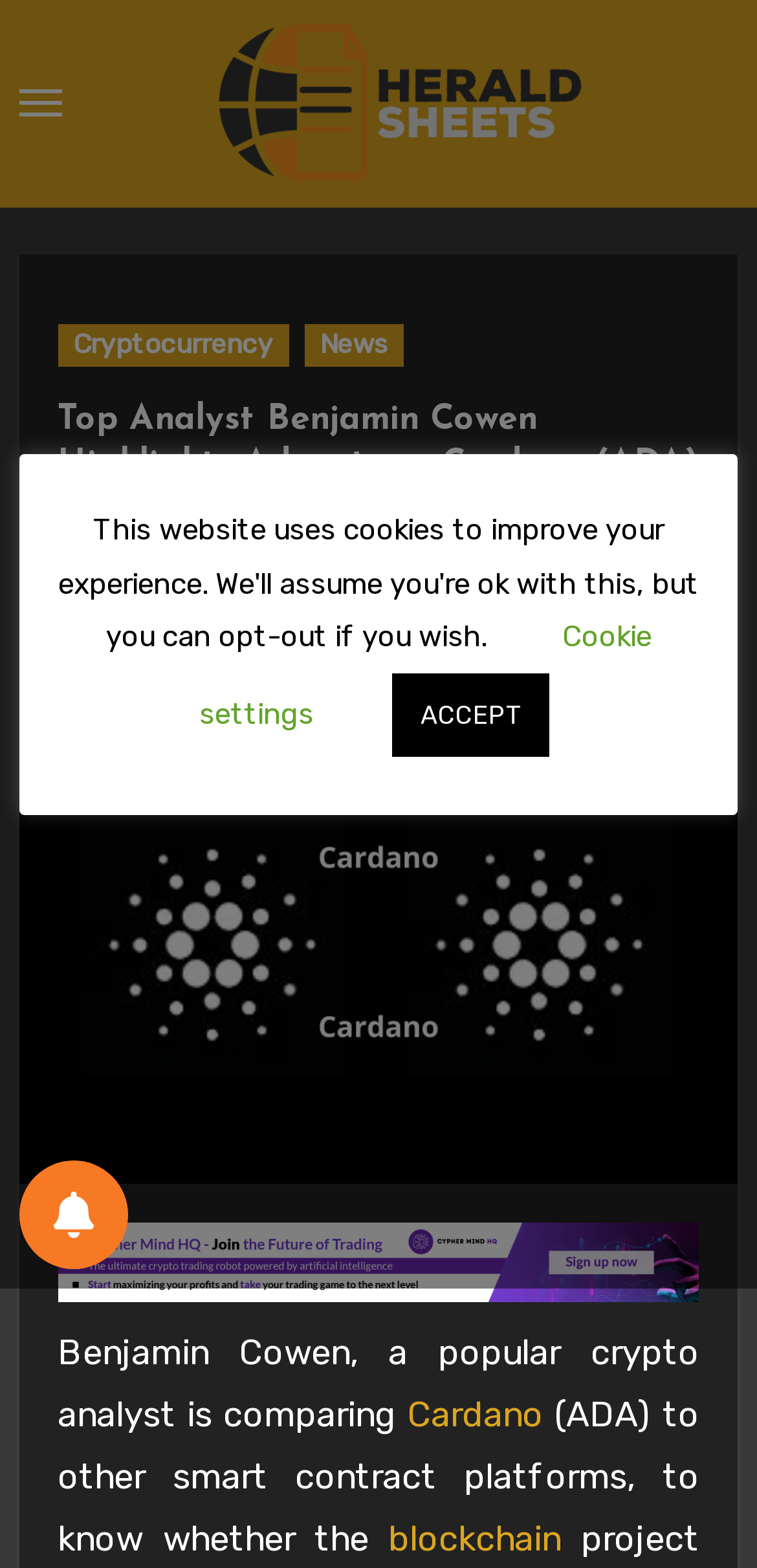Find and generate the main title of the webpage.

Top Analyst Benjamin Cowen Highlights Advantage Cardano (ADA) Has Over Other Smart Contract Platforms